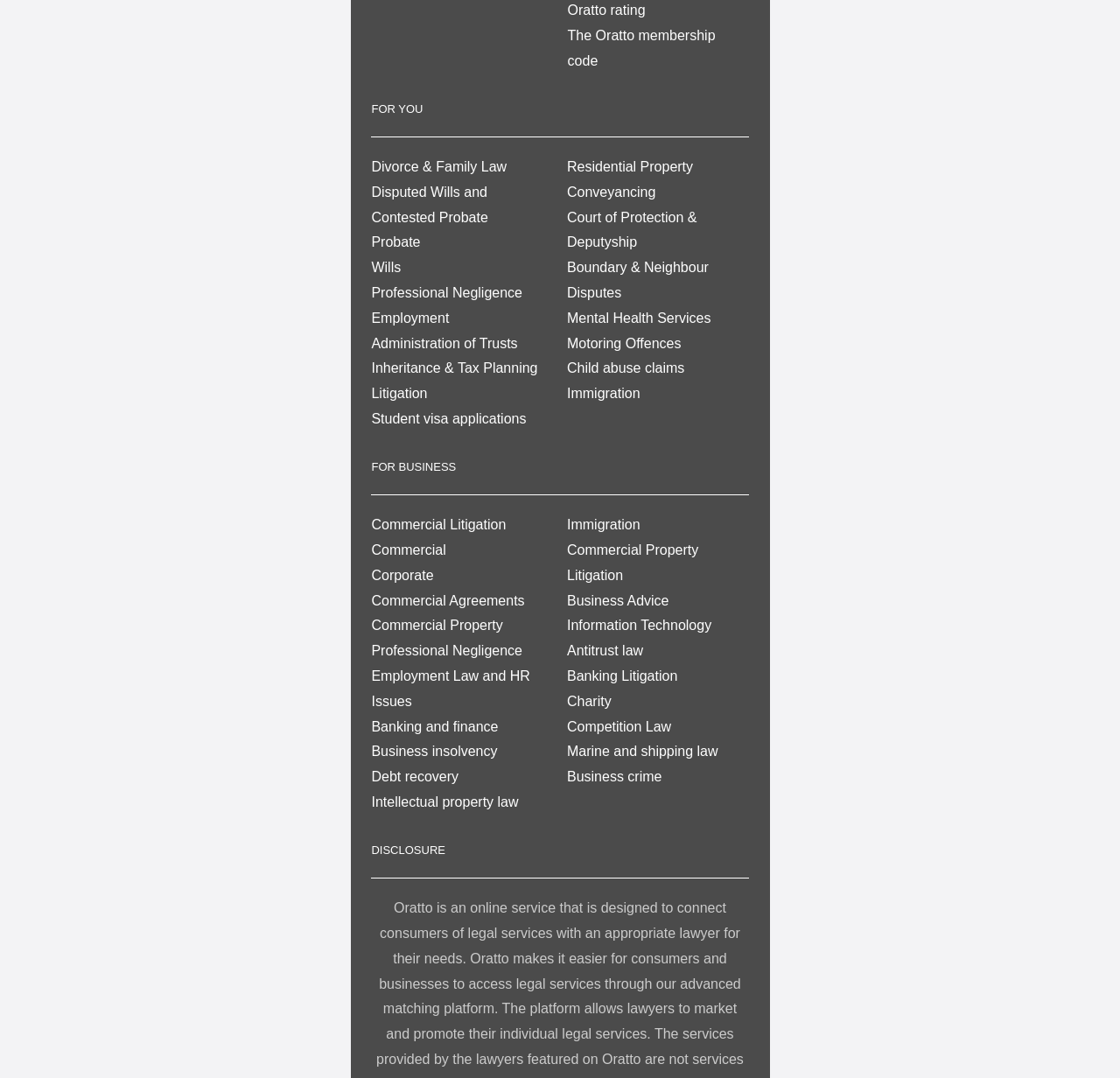Determine the bounding box coordinates of the region that needs to be clicked to achieve the task: "Click on 'Divorce & Family Law'".

[0.332, 0.148, 0.452, 0.162]